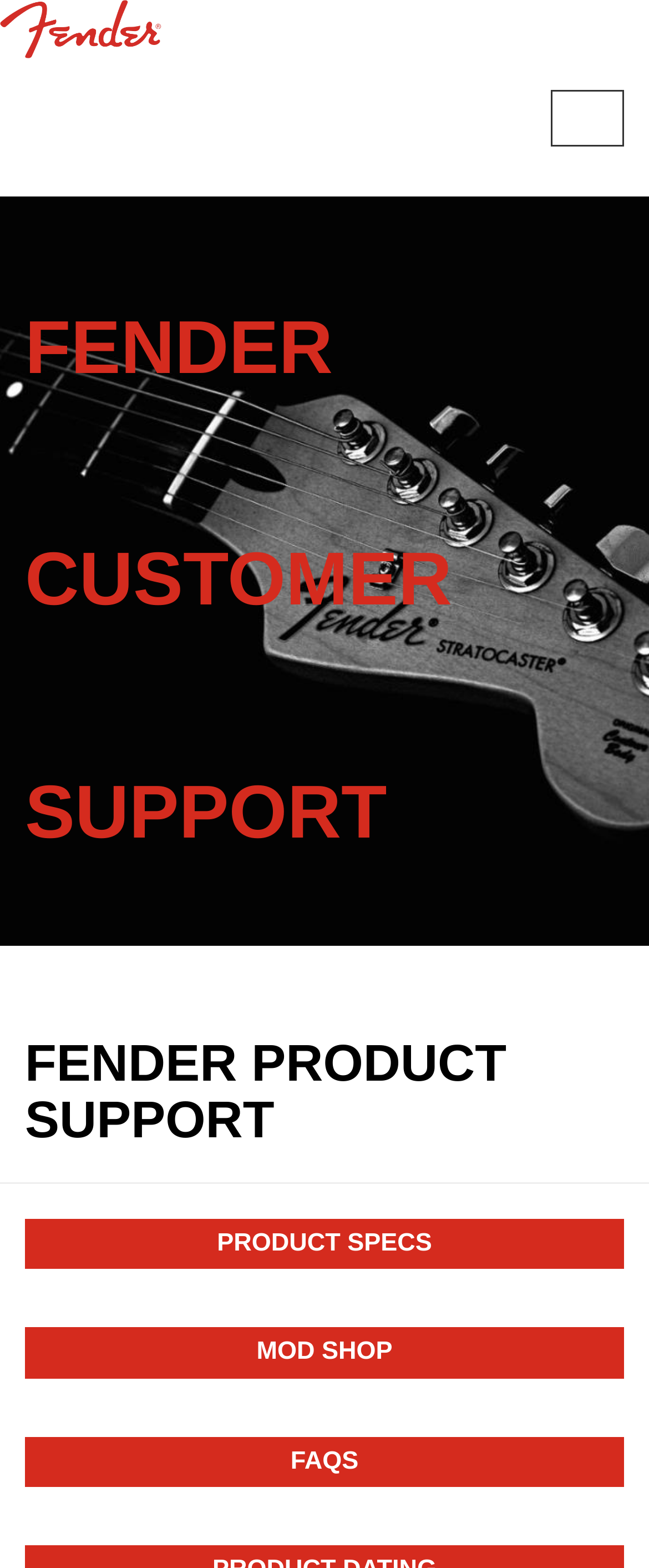Based on the element description: "FAQs", identify the UI element and provide its bounding box coordinates. Use four float numbers between 0 and 1, [left, top, right, bottom].

[0.038, 0.916, 0.962, 0.949]